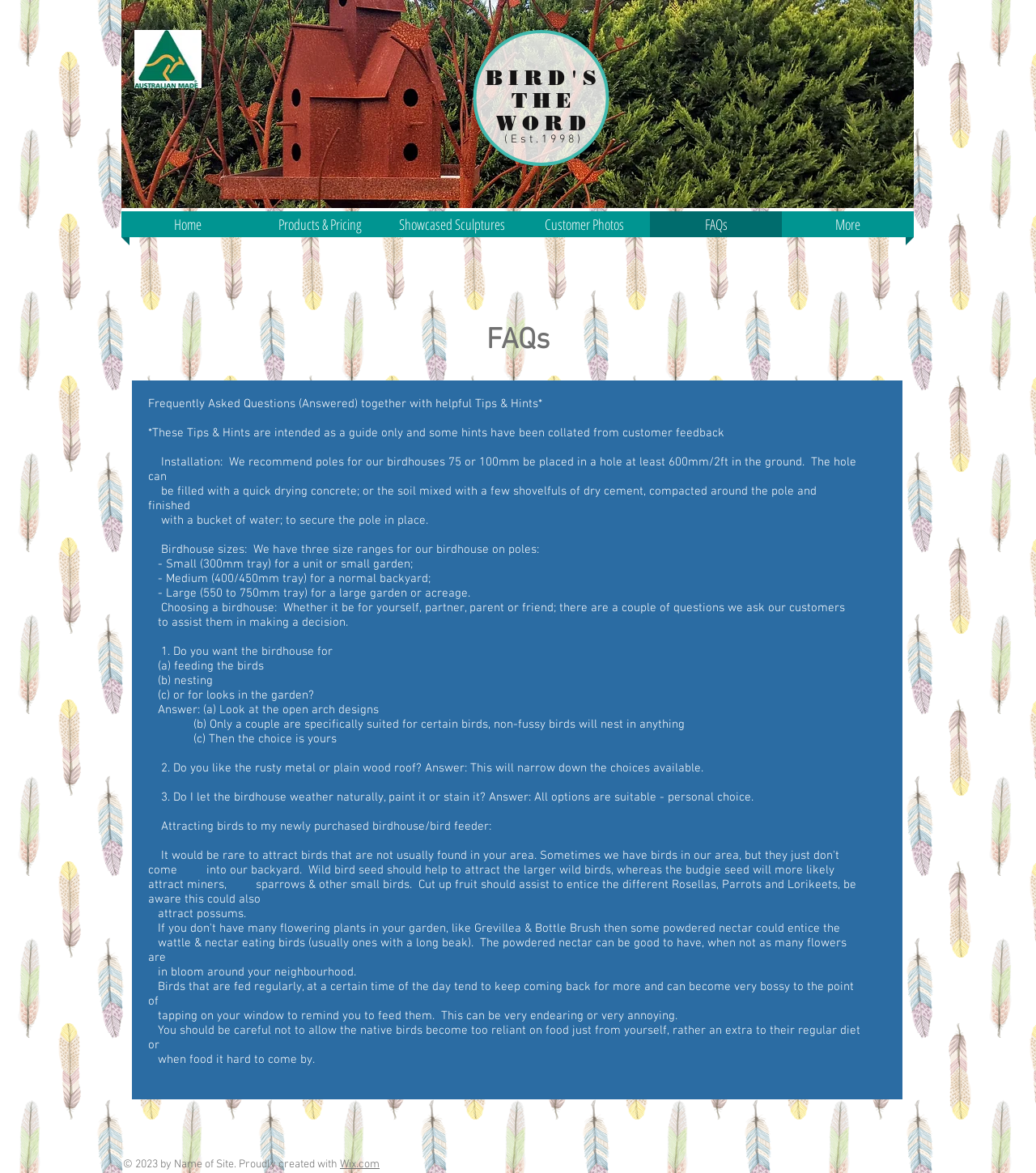Please identify the bounding box coordinates of the clickable region that I should interact with to perform the following instruction: "Go to Home page". The coordinates should be expressed as four float numbers between 0 and 1, i.e., [left, top, right, bottom].

[0.117, 0.18, 0.245, 0.202]